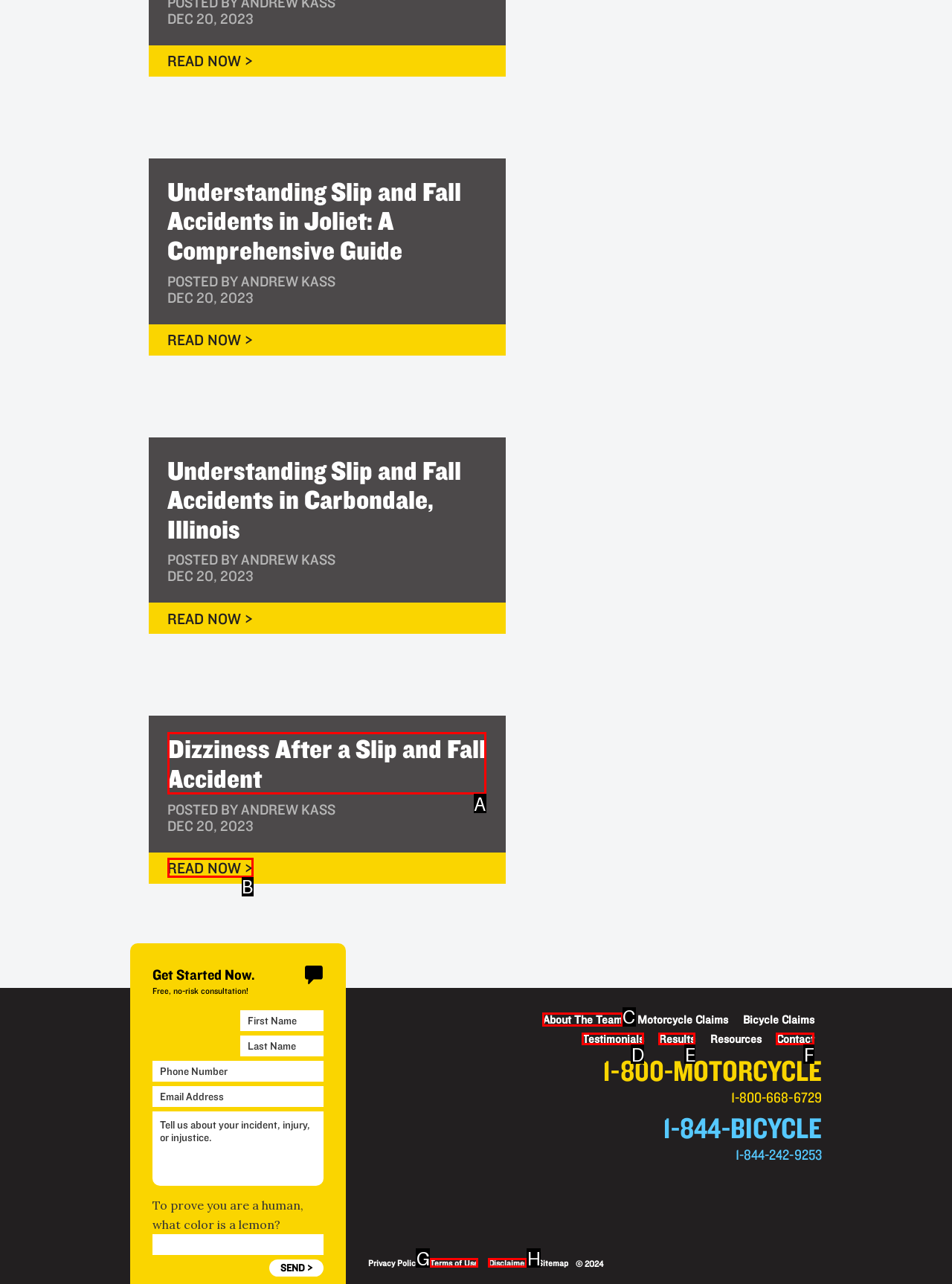Point out the option that needs to be clicked to fulfill the following instruction: Learn more about the team
Answer with the letter of the appropriate choice from the listed options.

C